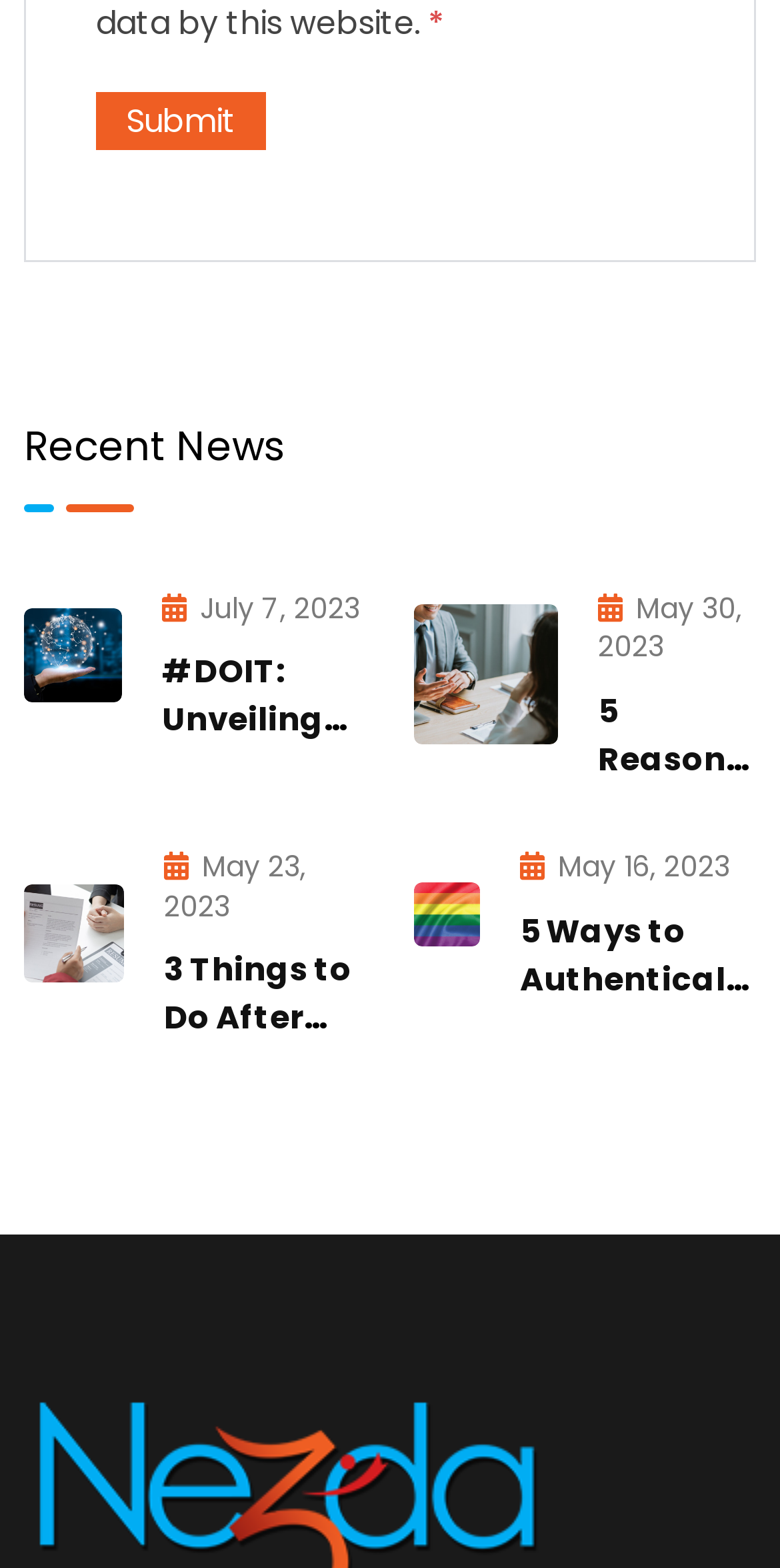Please provide a comprehensive answer to the question based on the screenshot: What is the theme of the fourth news article?

I looked at the image element with the text 'LGBTQ+' and determined that the theme of the fourth news article is related to LGBTQ+ issues.